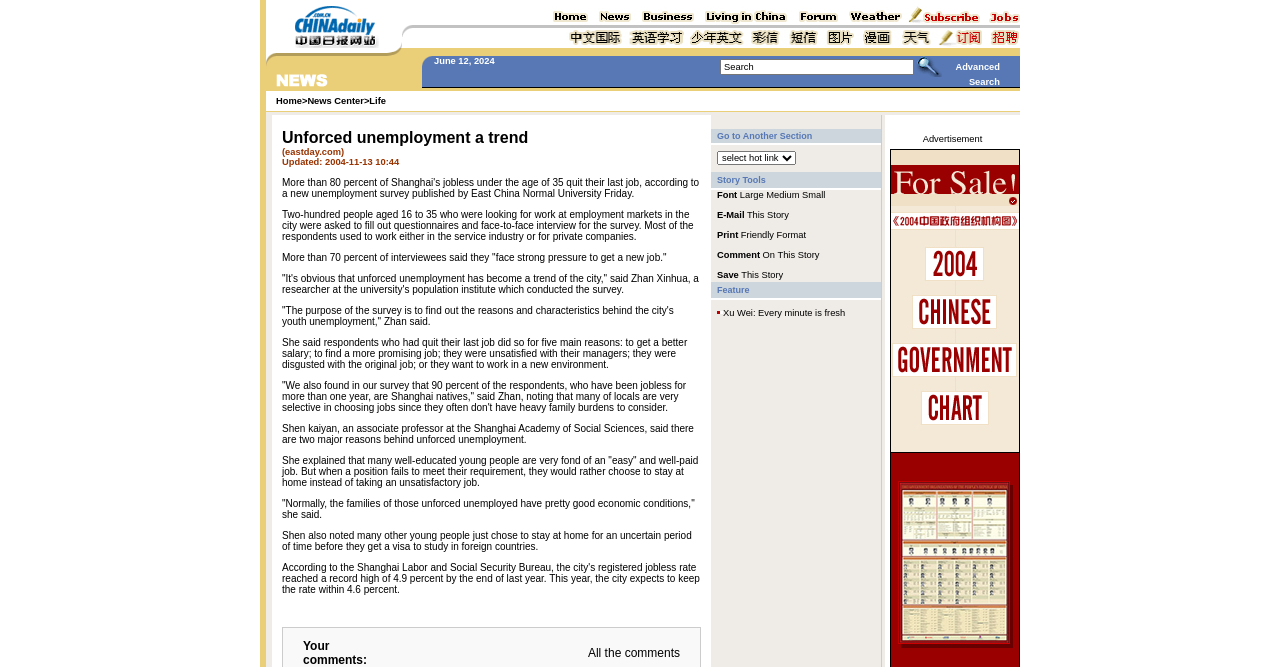Pinpoint the bounding box coordinates of the area that should be clicked to complete the following instruction: "Click the 'News Center' link". The coordinates must be given as four float numbers between 0 and 1, i.e., [left, top, right, bottom].

[0.24, 0.144, 0.284, 0.159]